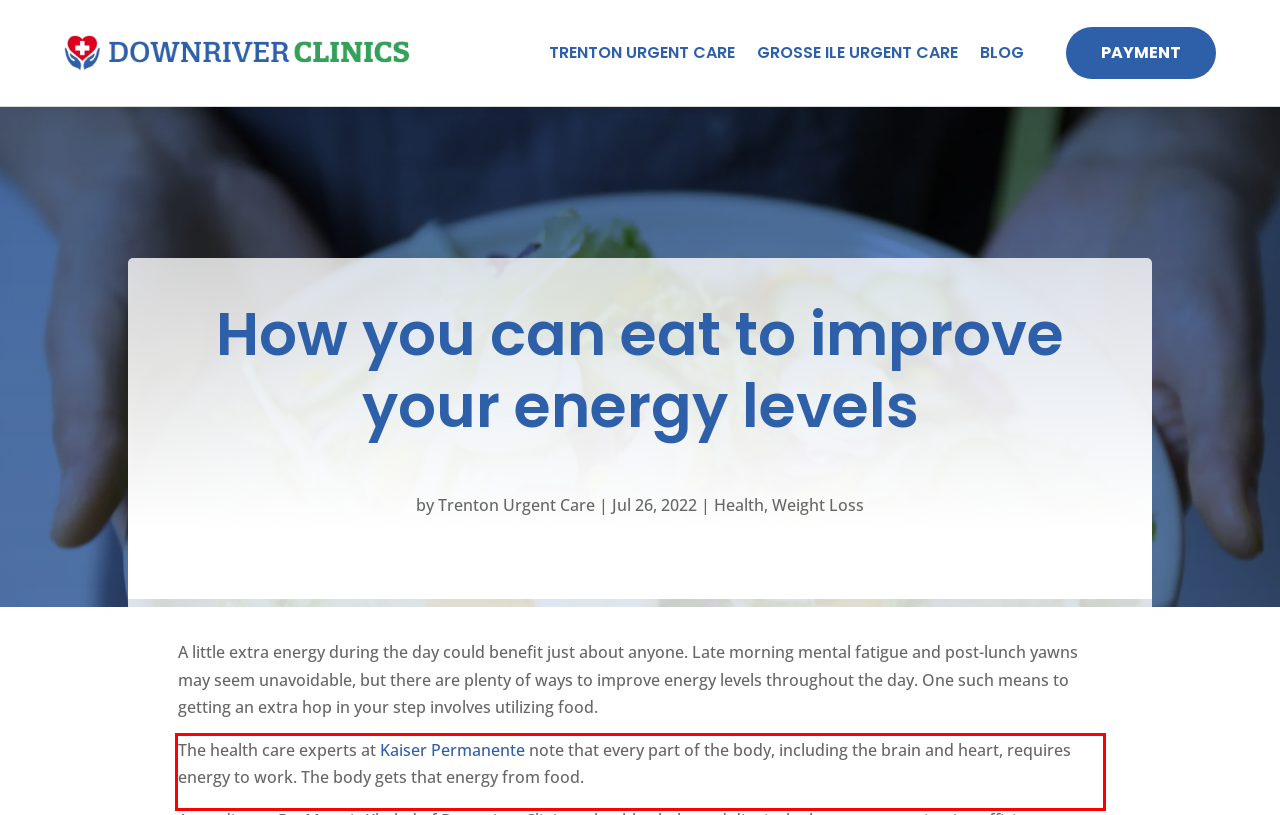Identify and transcribe the text content enclosed by the red bounding box in the given screenshot.

The health care experts at Kaiser Permanente note that every part of the body, including the brain and heart, requires energy to work. The body gets that energy from food.